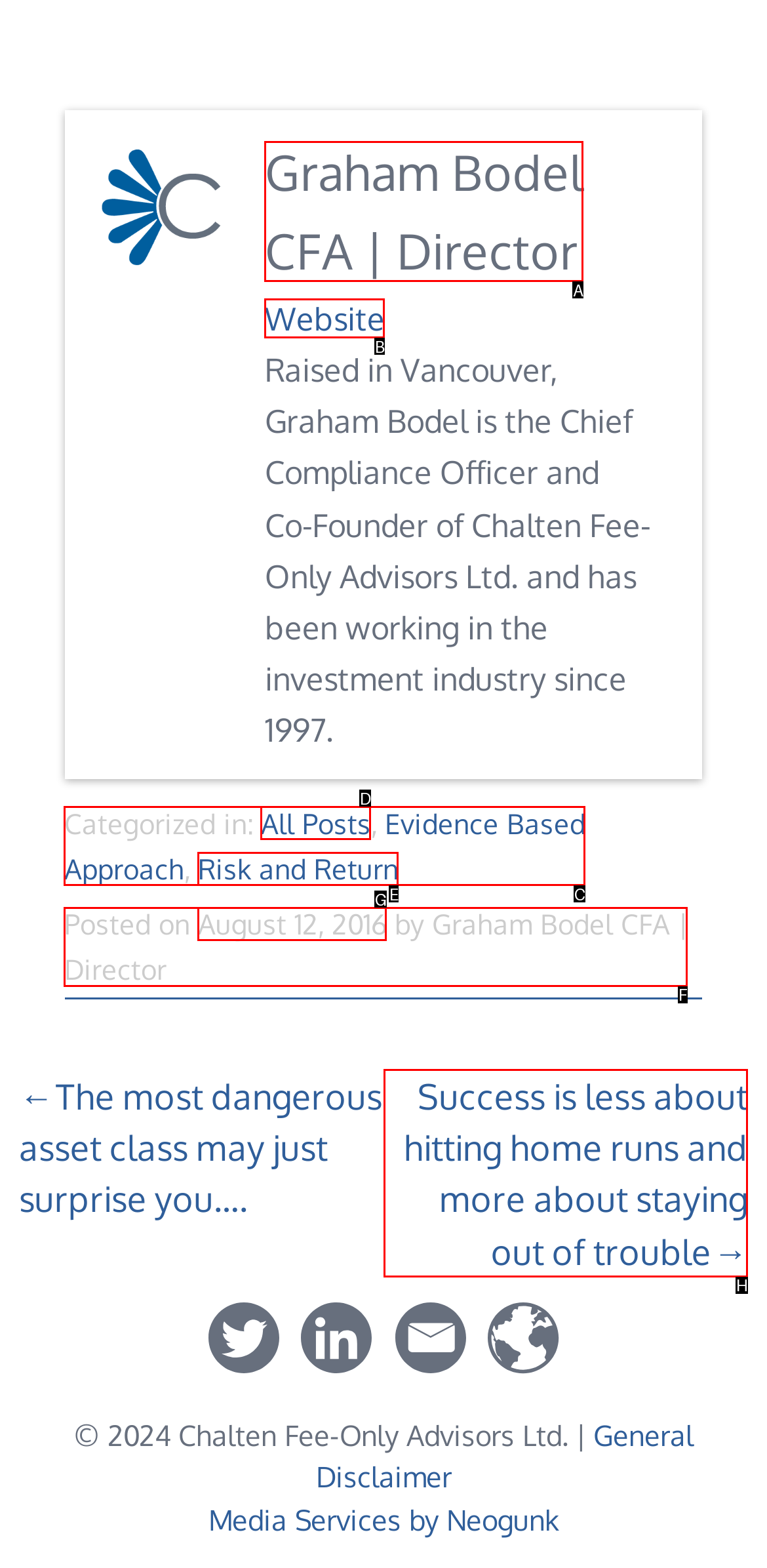From the choices given, find the HTML element that matches this description: Website. Answer with the letter of the selected option directly.

B